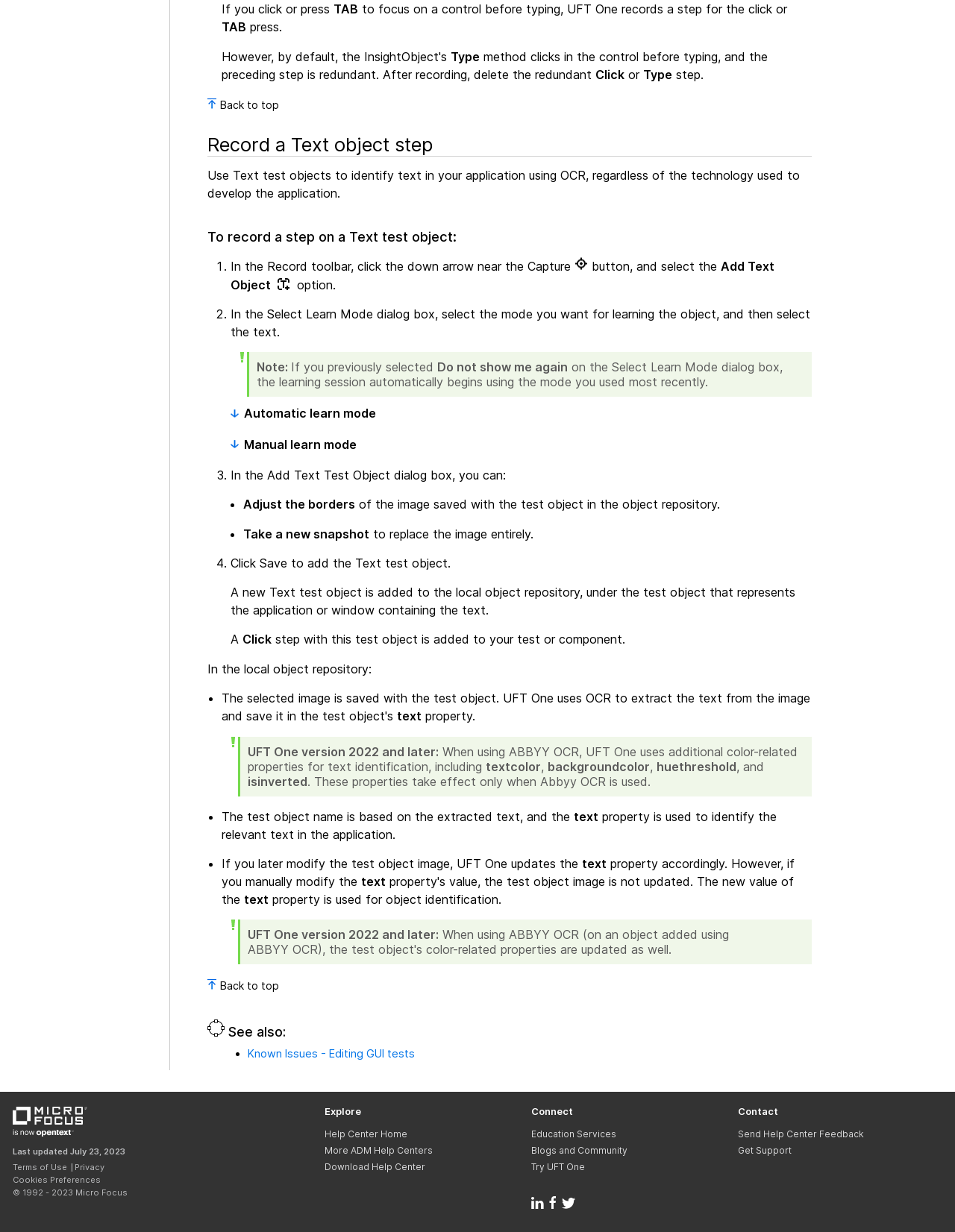Show me the bounding box coordinates of the clickable region to achieve the task as per the instruction: "Select the 'Add Text Object' option".

[0.242, 0.21, 0.811, 0.237]